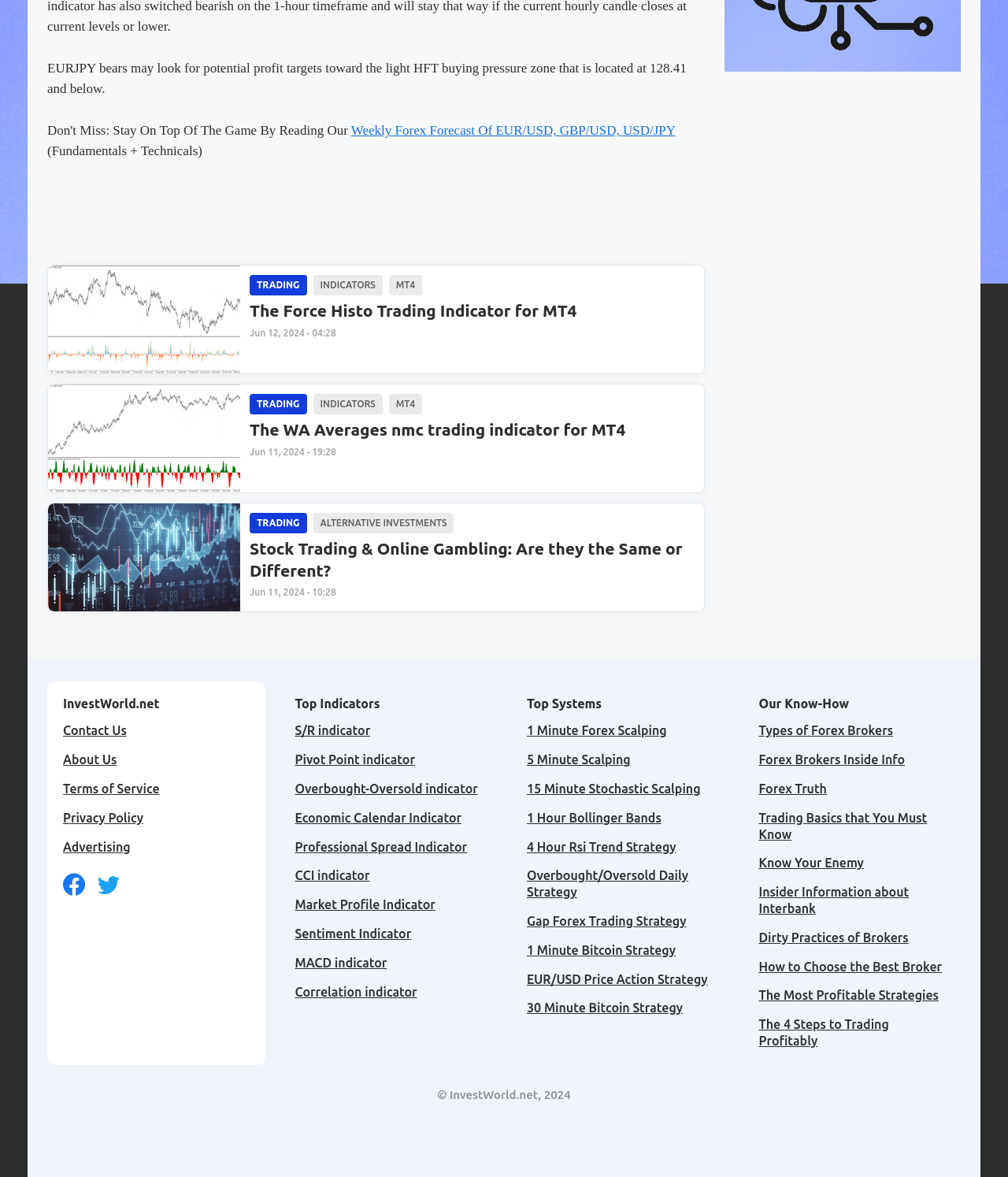Please identify the bounding box coordinates of the element's region that should be clicked to execute the following instruction: "Open the 'The Force Histo Trading Indicator for MT4' article". The bounding box coordinates must be four float numbers between 0 and 1, i.e., [left, top, right, bottom].

[0.048, 0.226, 0.238, 0.317]